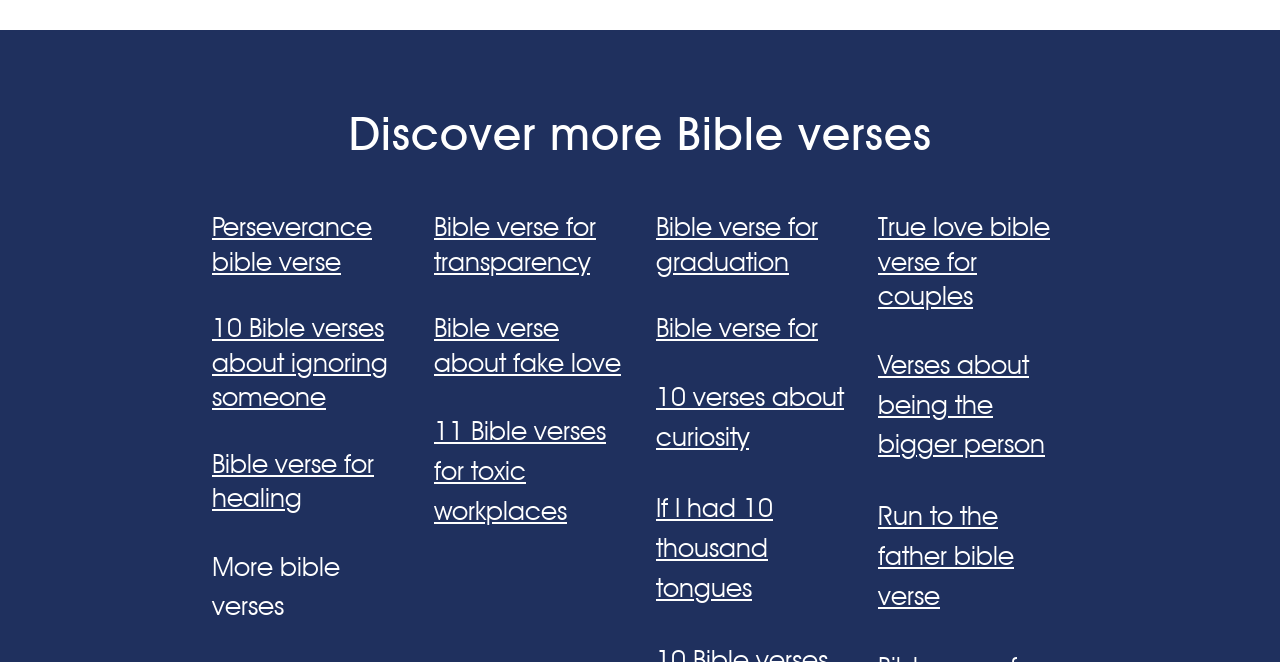Determine the bounding box coordinates for the UI element matching this description: "Perseverance bible verse".

[0.166, 0.318, 0.291, 0.418]